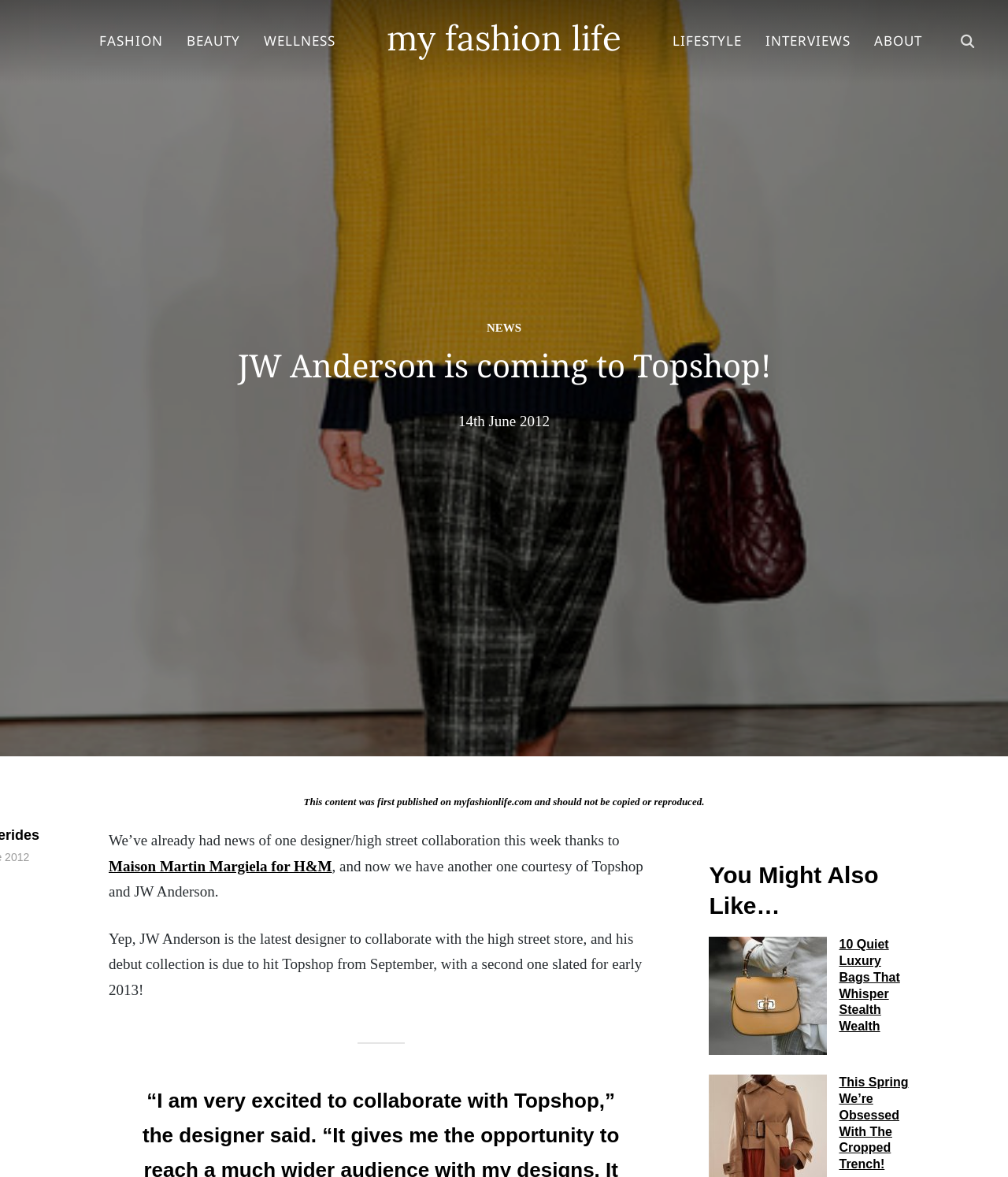Please indicate the bounding box coordinates for the clickable area to complete the following task: "Click on FASHION". The coordinates should be specified as four float numbers between 0 and 1, i.e., [left, top, right, bottom].

[0.098, 0.021, 0.162, 0.05]